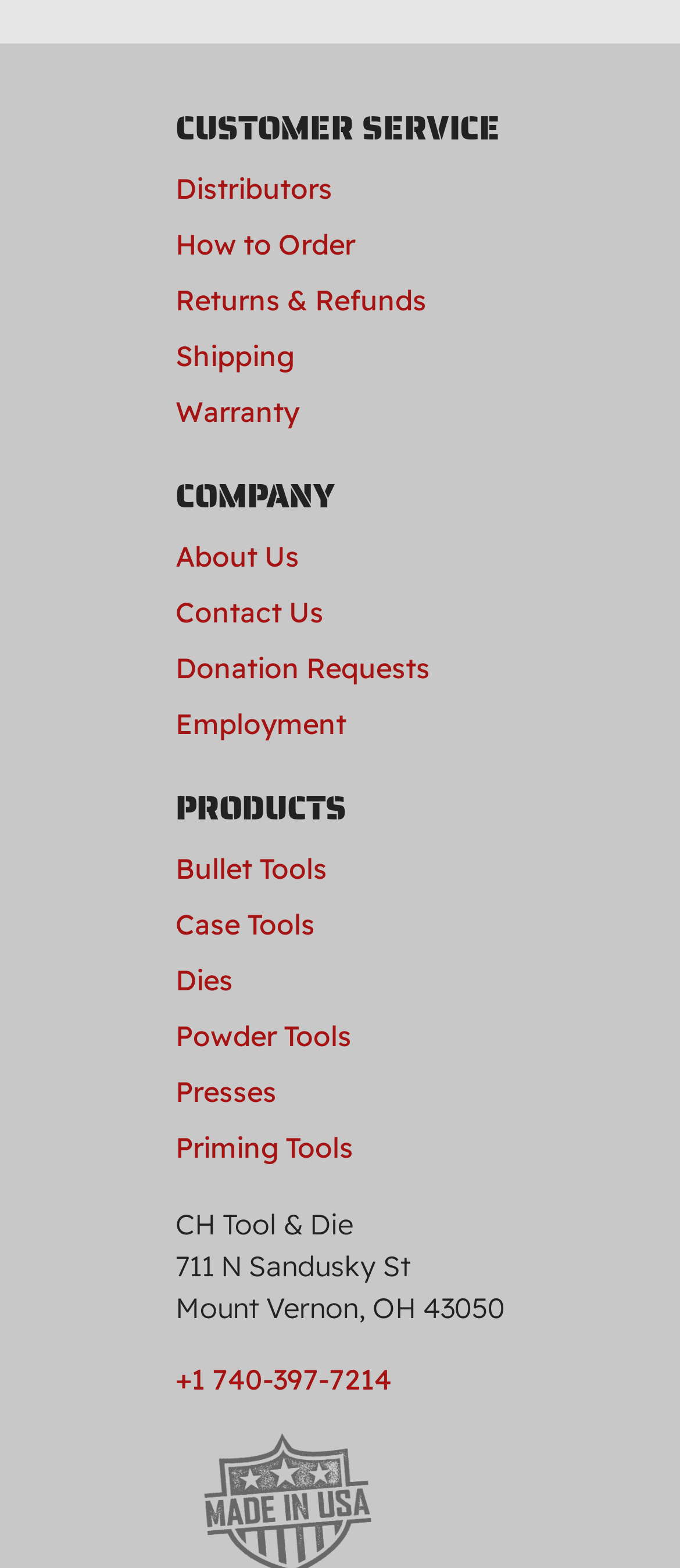Please identify the bounding box coordinates of the element that needs to be clicked to execute the following command: "View customer service information". Provide the bounding box using four float numbers between 0 and 1, formatted as [left, top, right, bottom].

[0.258, 0.063, 0.742, 0.099]